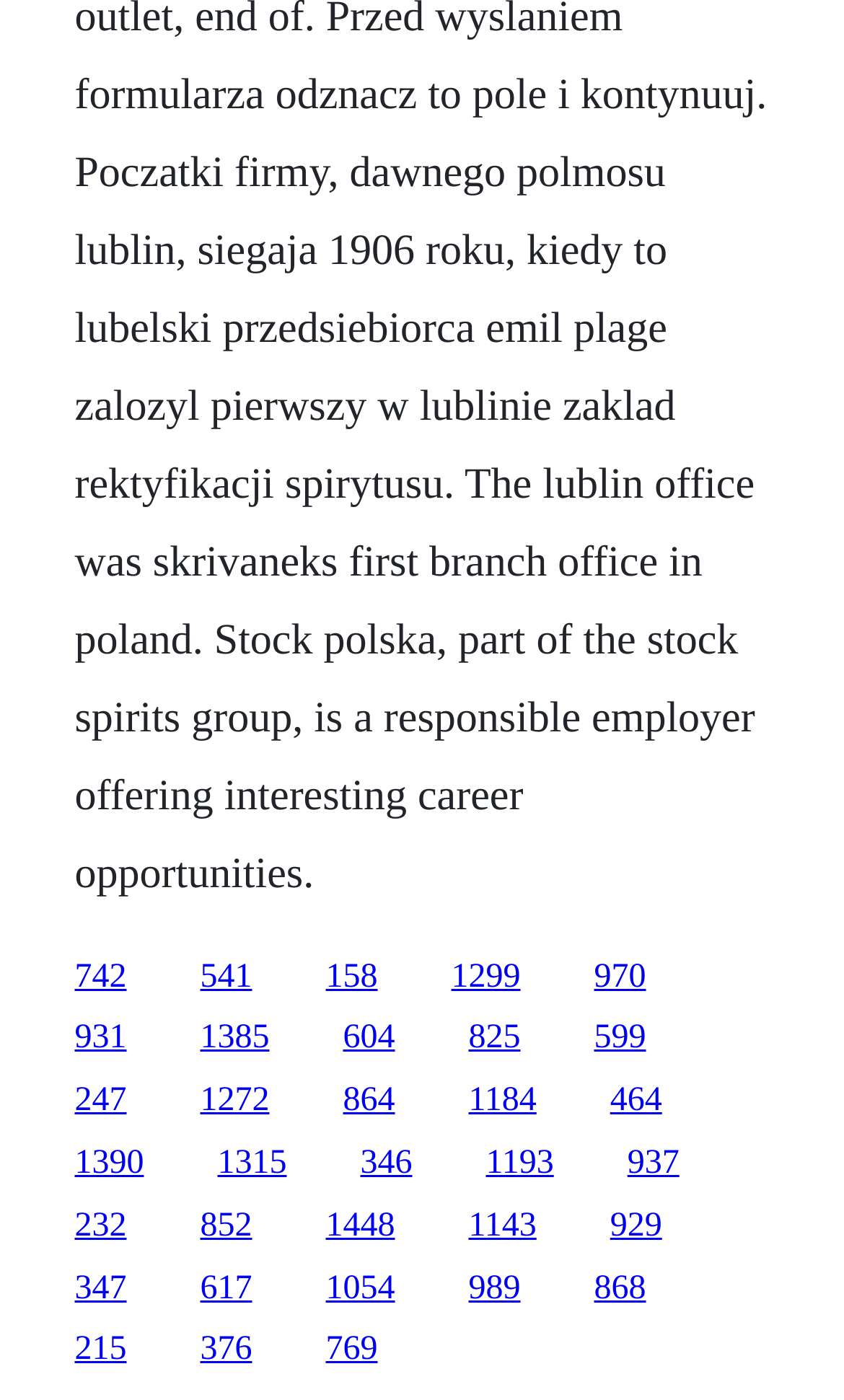Refer to the image and provide an in-depth answer to the question: 
How many links are in the top row?

I analyzed the y1 and y2 coordinates of the link elements and found that the first 5 links have similar y1 and y2 values, indicating they are in the same row.